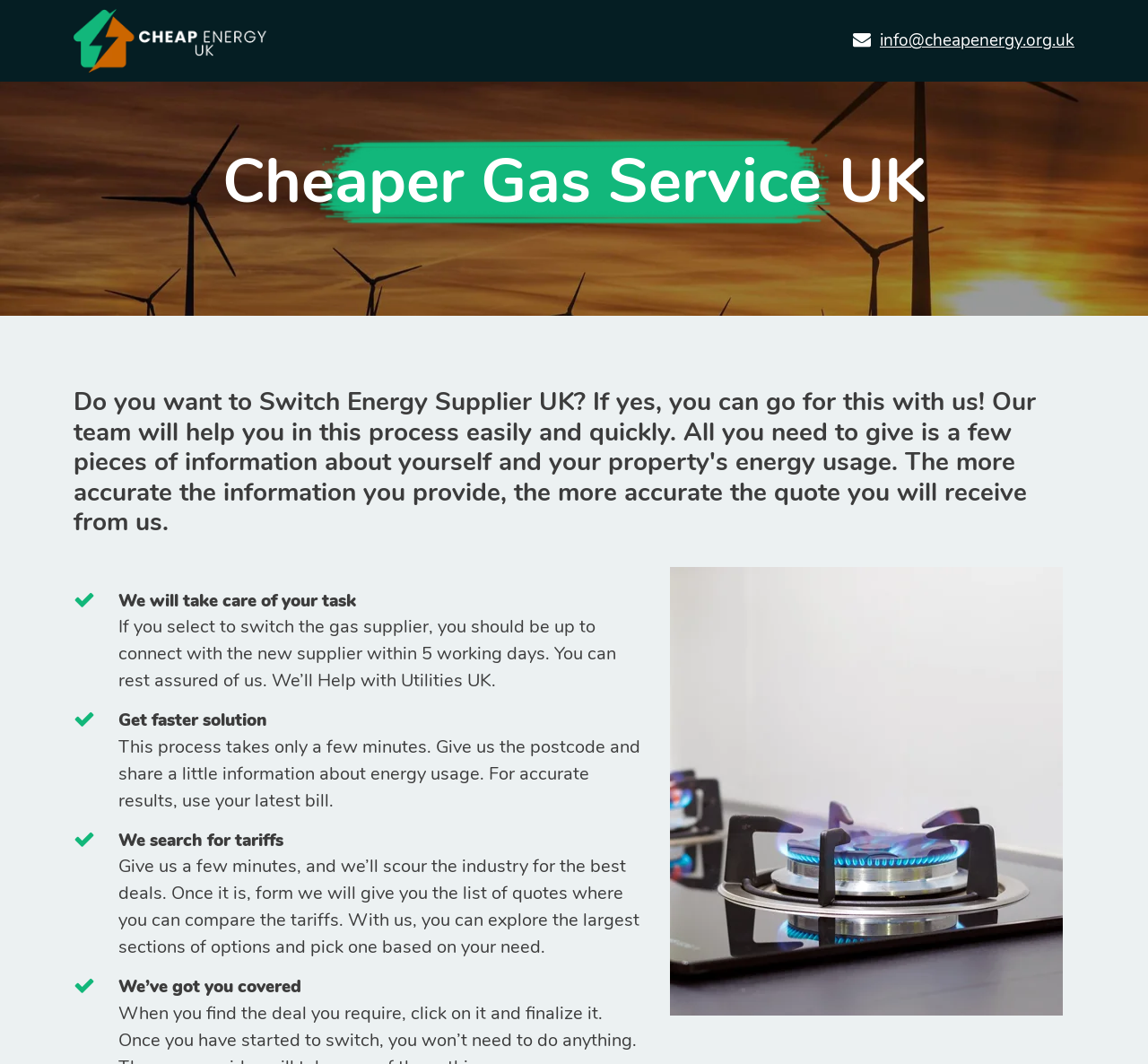How long does it take to switch gas suppliers?
Answer with a single word or short phrase according to what you see in the image.

5 working days